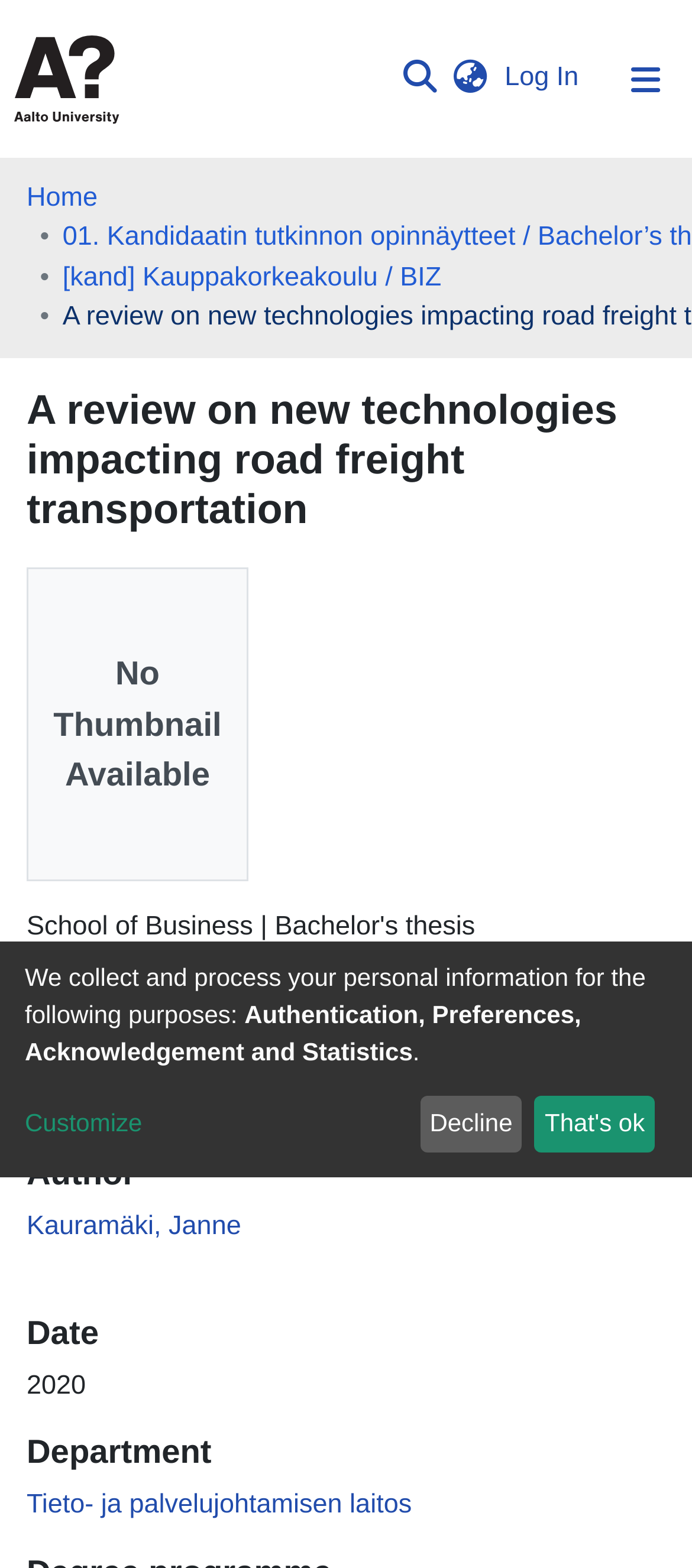How many buttons are there in the user profile bar?
Based on the visual details in the image, please answer the question thoroughly.

The user profile bar contains four buttons: 'Aalto University', 'Search', 'Language switch', and 'Log In (current)'. These buttons can be found by examining the navigation bar with the ID 'User profile bar'.